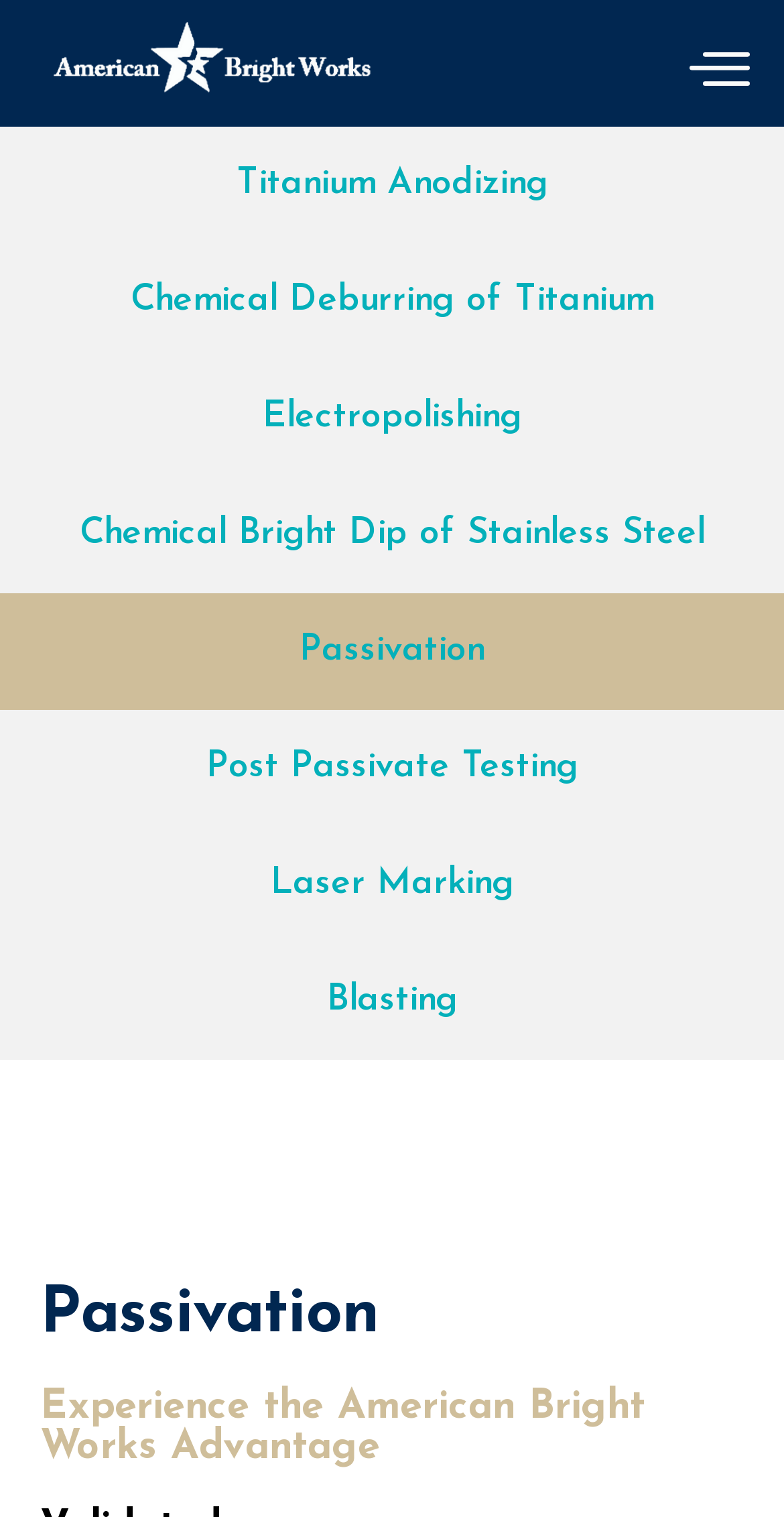What is the purpose of the button at the top right corner?
Based on the image, give a concise answer in the form of a single word or short phrase.

Menu Toggle